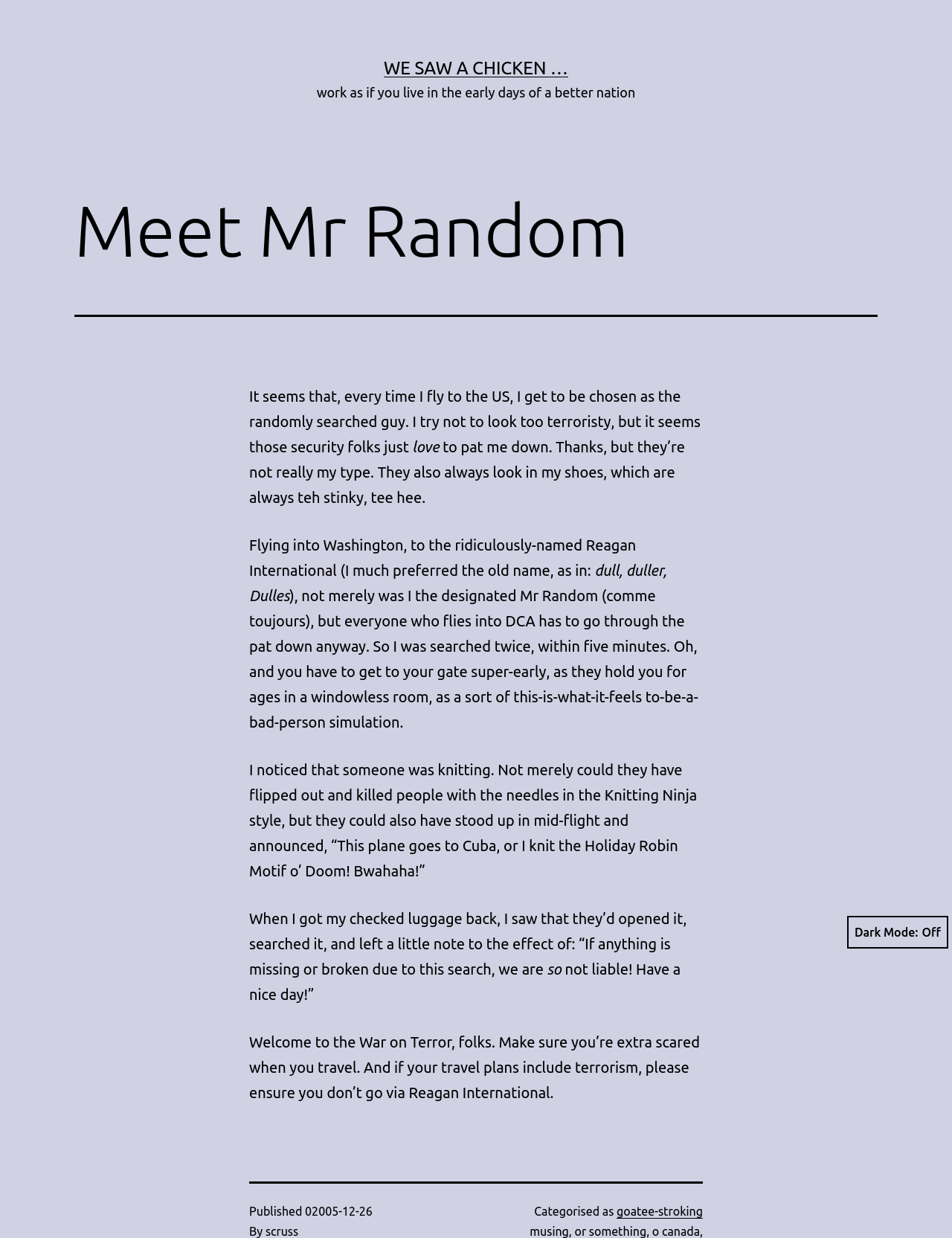Could you please study the image and provide a detailed answer to the question:
What is the author's experience when flying to the US?

Based on the text, the author mentions that every time they fly to the US, they get to be chosen as the randomly searched guy, implying that they have a frequent experience of being searched at the airport.